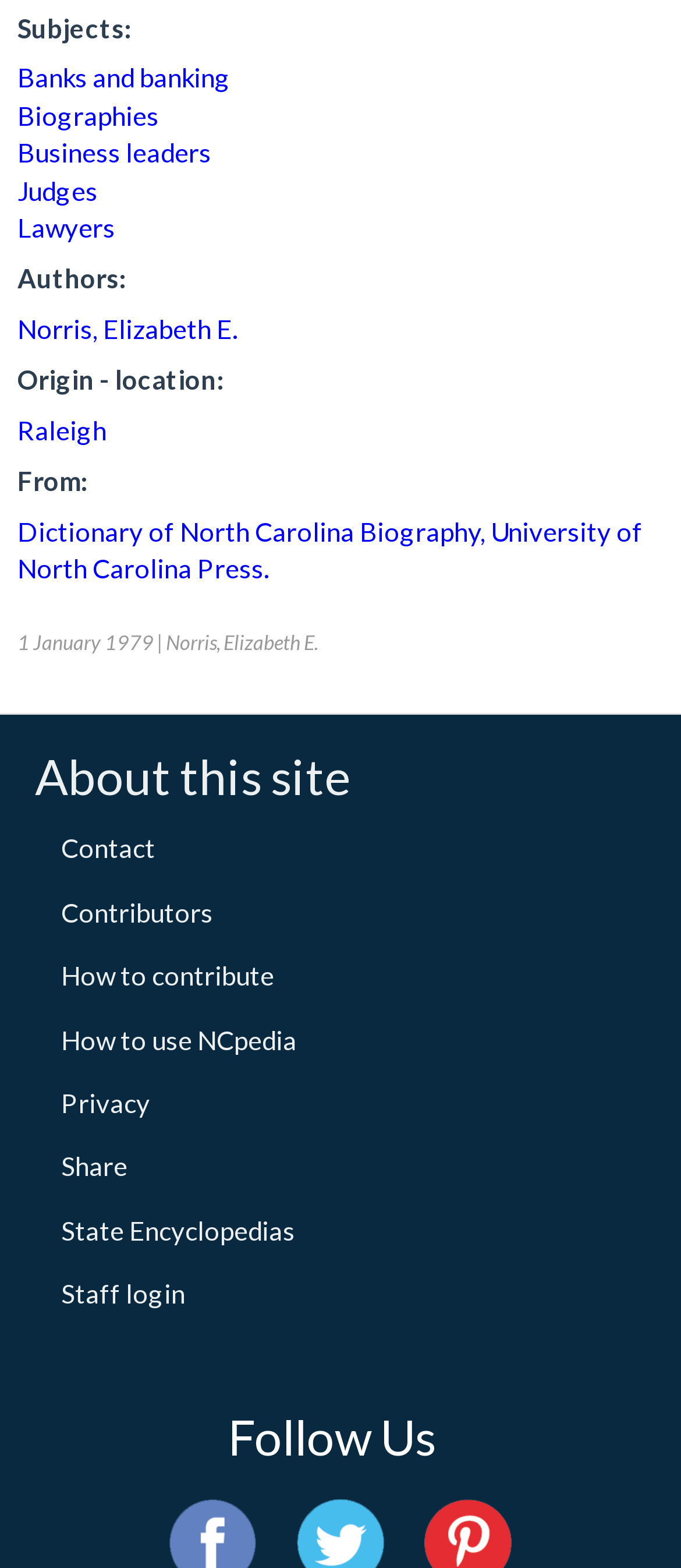Please find the bounding box coordinates of the element's region to be clicked to carry out this instruction: "Learn about Elizabeth E. Norris".

[0.026, 0.199, 0.349, 0.22]